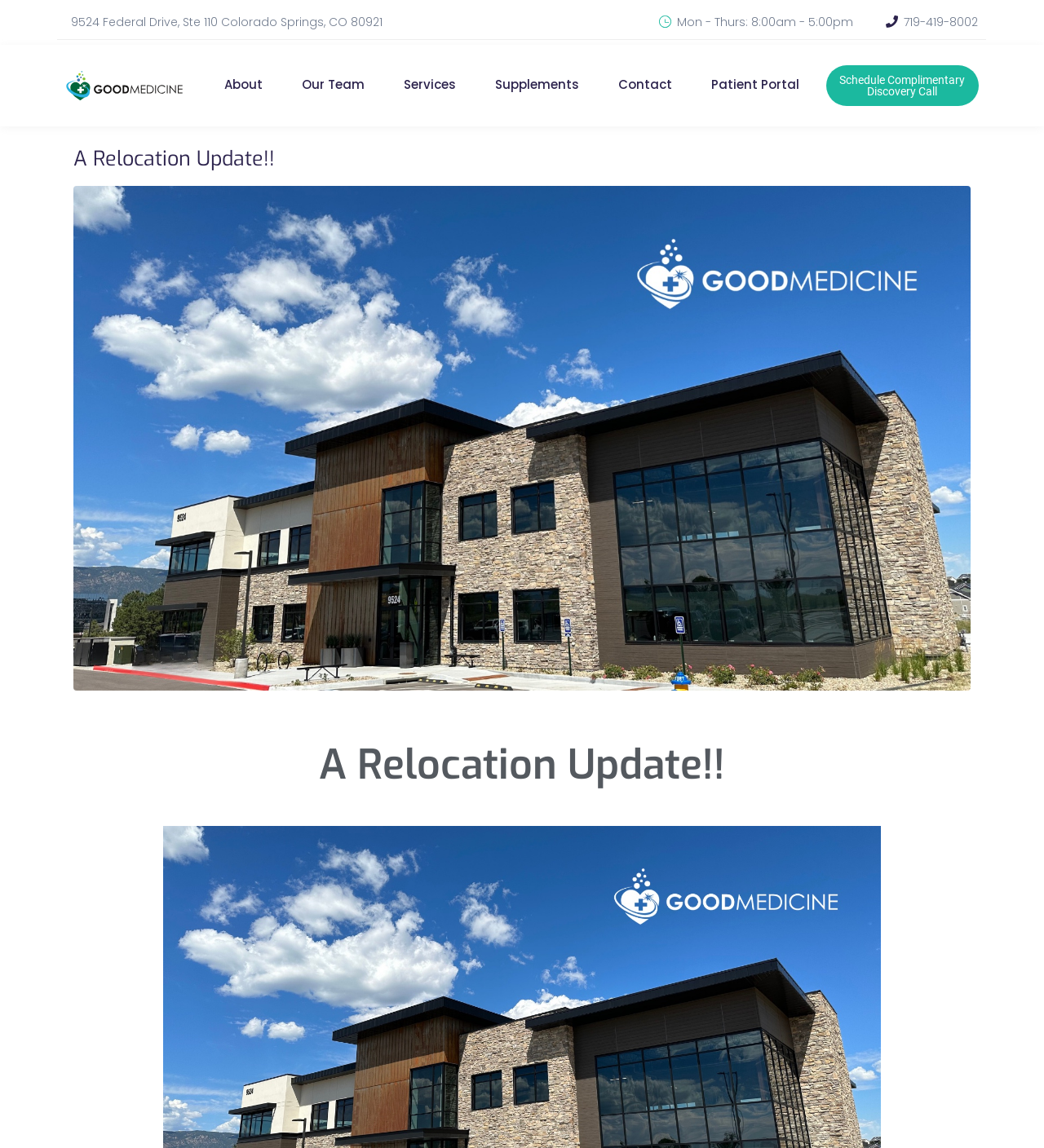What are the office hours of Good Medicine Colorado?
Refer to the image and provide a detailed answer to the question.

I found the office hours by looking at the heading element with the text 'Mon - Thurs: 8:00am - 5:00pm' which is located below the address.